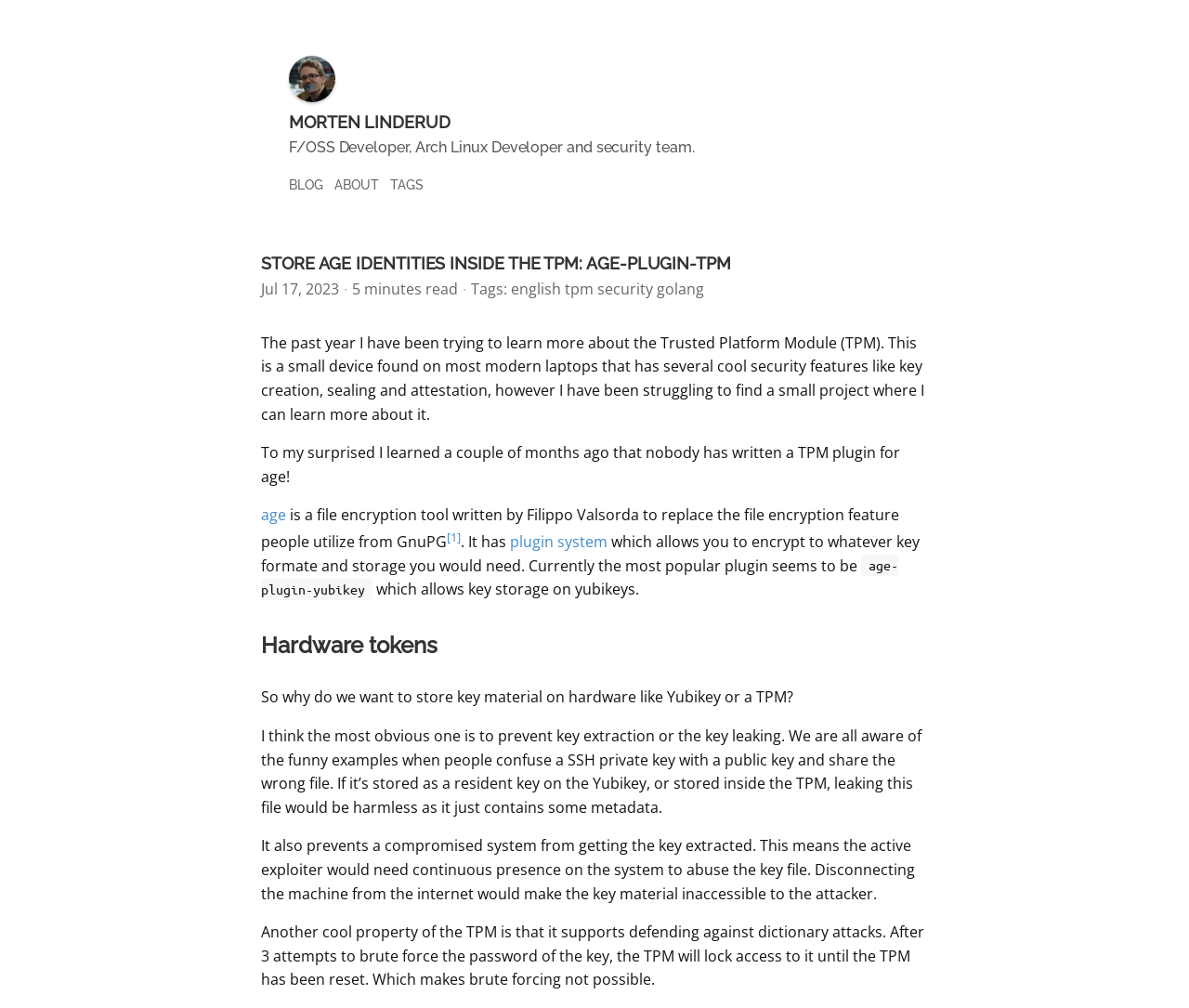What is the name of the file encryption tool mentioned in the blog post?
Look at the screenshot and provide an in-depth answer.

The answer can be found in the text content of the webpage. The text 'is a file encryption tool written by Filippo Valsorda to replace the file encryption feature people utilize from GnuPG' is preceded by a link 'age', which suggests that 'age' is the name of the file encryption tool.